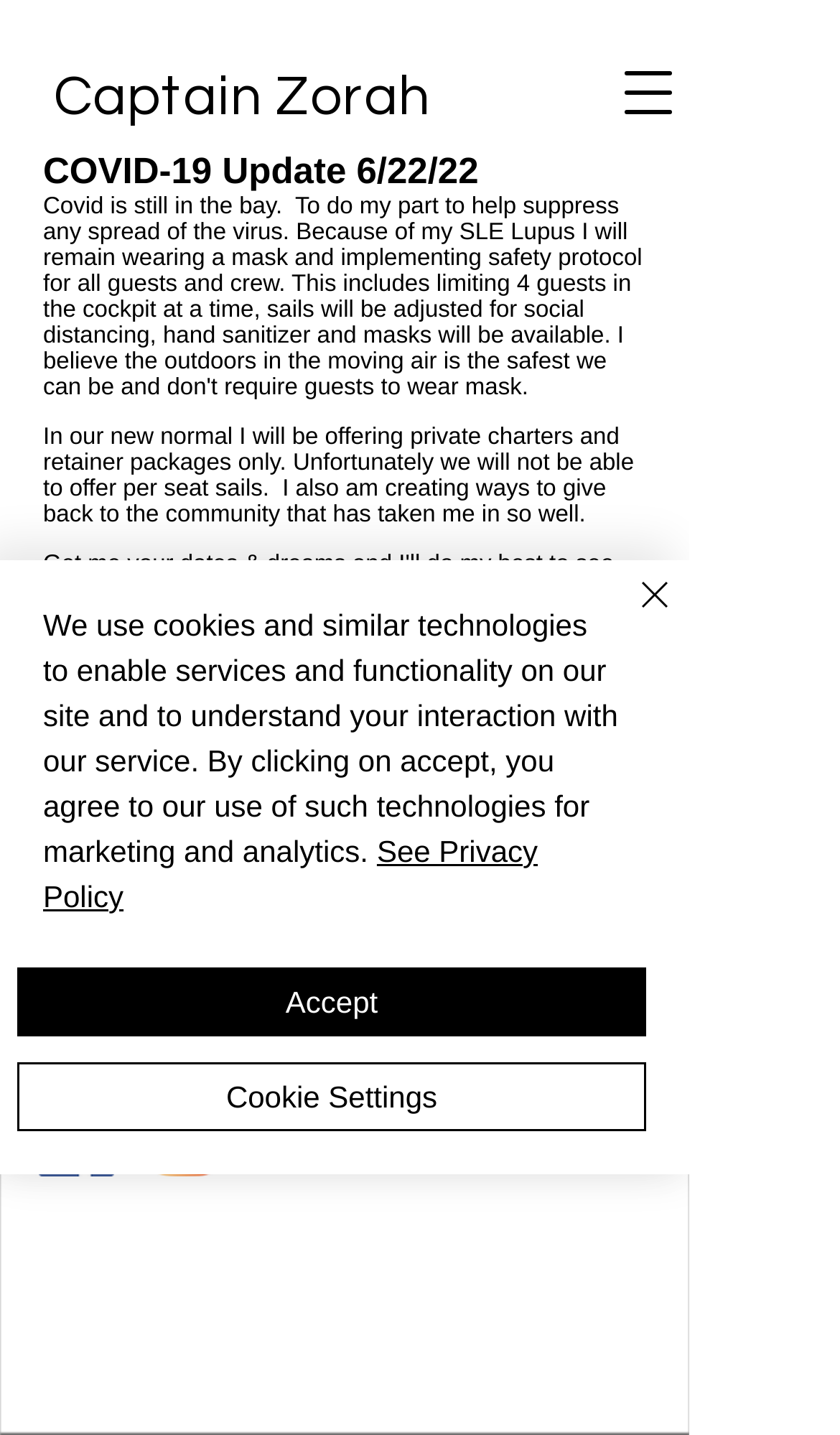Identify the bounding box coordinates of the specific part of the webpage to click to complete this instruction: "View Instagram".

[0.615, 0.748, 0.821, 0.818]